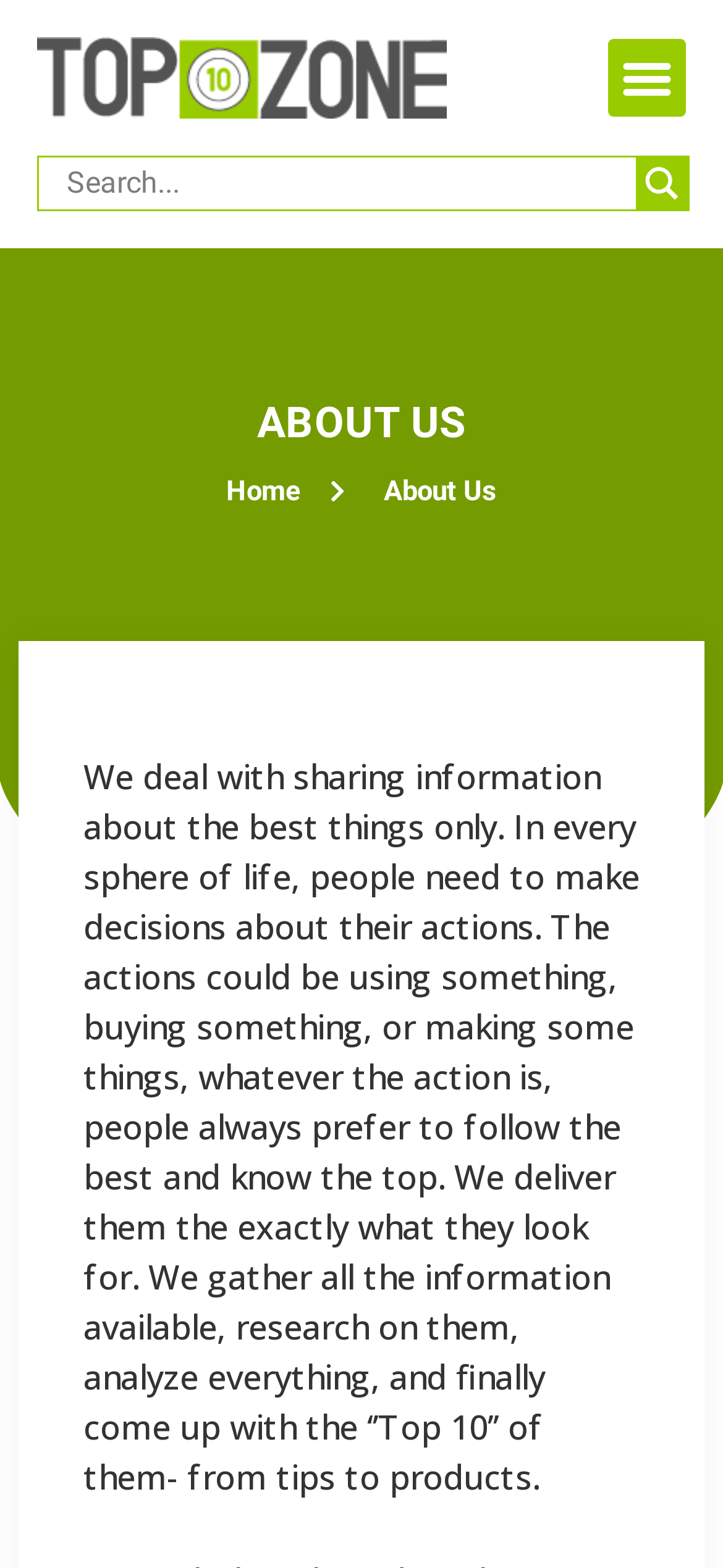Identify the bounding box coordinates for the UI element described by the following text: "Home". Provide the coordinates as four float numbers between 0 and 1, in the format [left, top, right, bottom].

[0.312, 0.3, 0.415, 0.327]